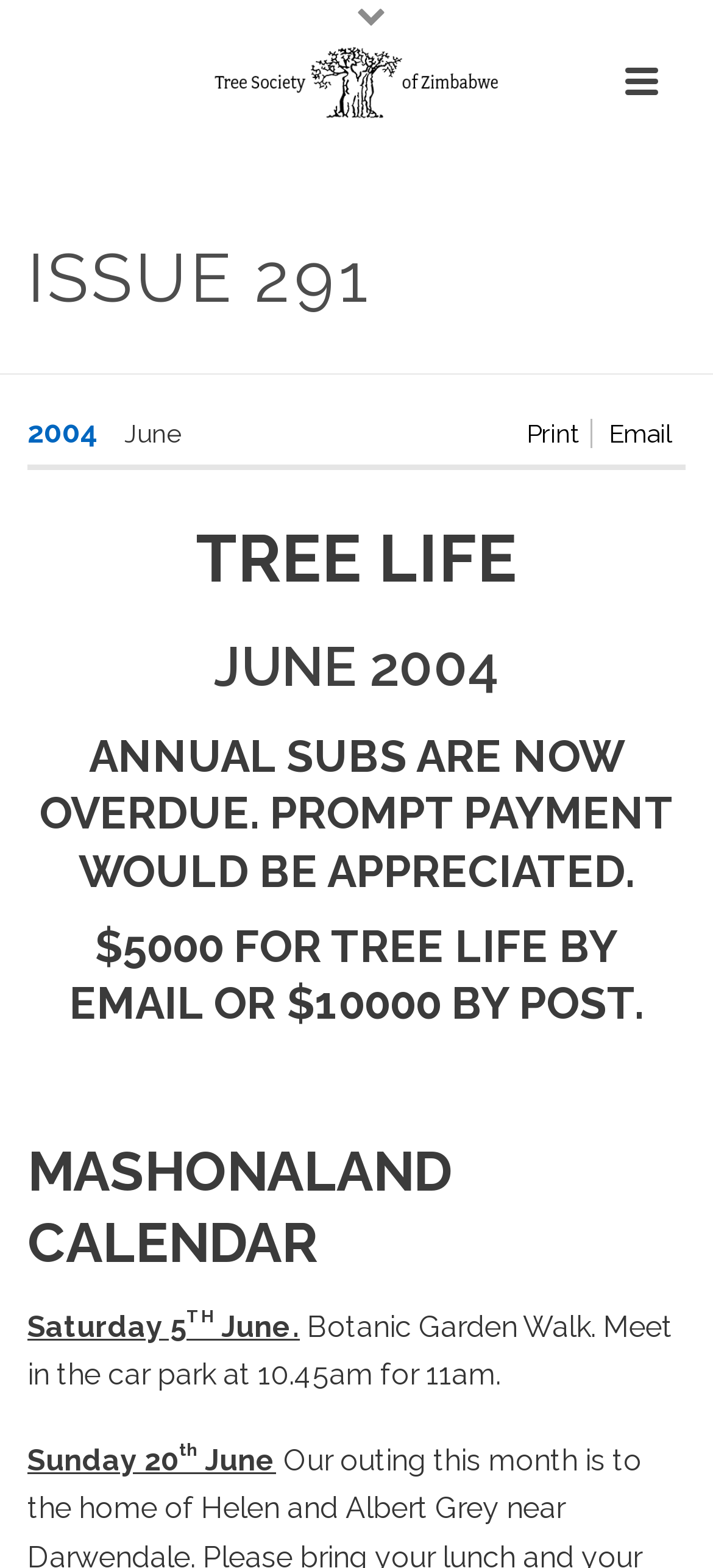Given the following UI element description: "Print", find the bounding box coordinates in the webpage screenshot.

[0.738, 0.267, 0.81, 0.286]